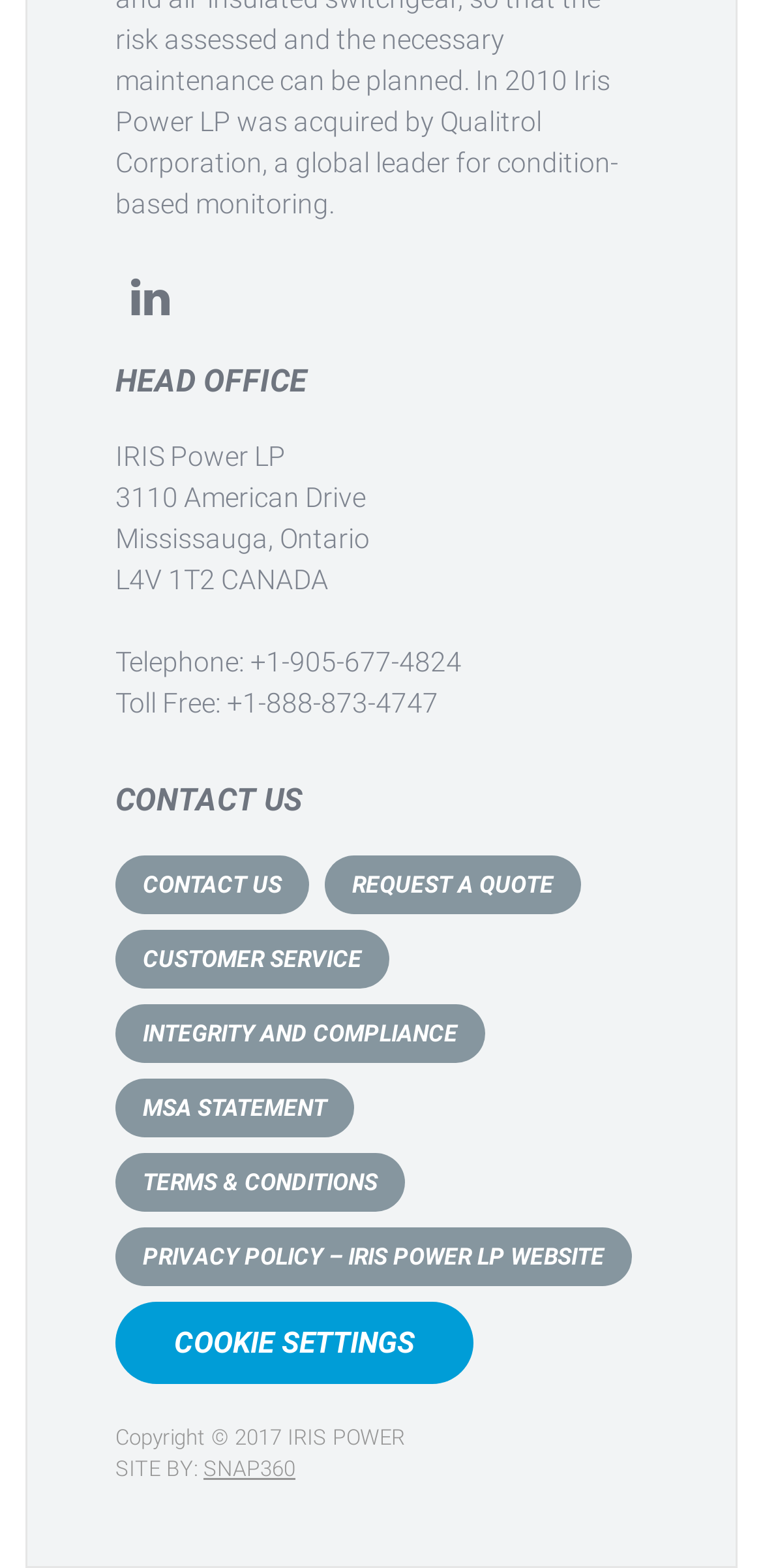Could you determine the bounding box coordinates of the clickable element to complete the instruction: "request a quote"? Provide the coordinates as four float numbers between 0 and 1, i.e., [left, top, right, bottom].

[0.426, 0.545, 0.762, 0.583]